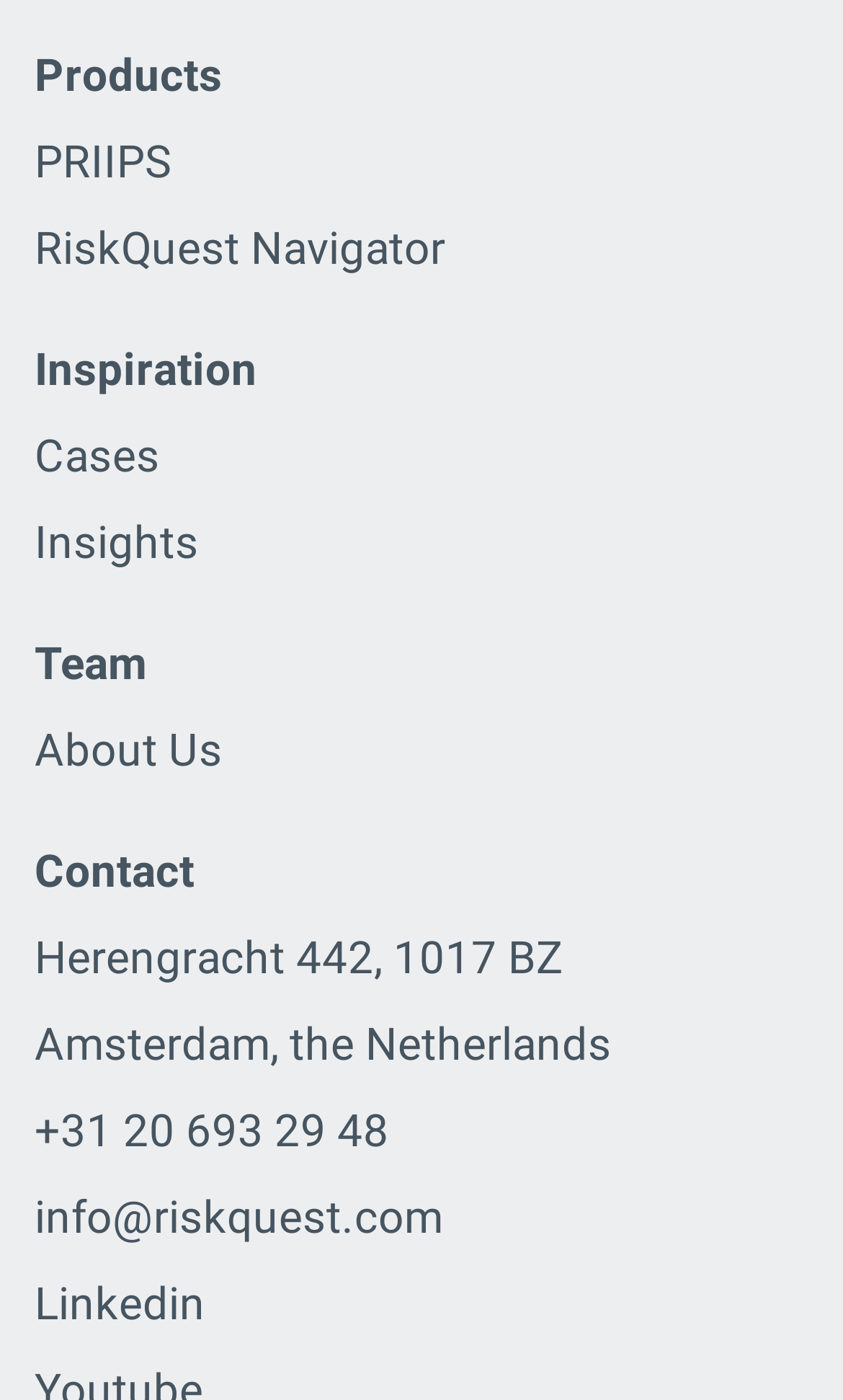Kindly determine the bounding box coordinates of the area that needs to be clicked to fulfill this instruction: "Visit PRIIPS page".

[0.041, 0.097, 0.203, 0.134]